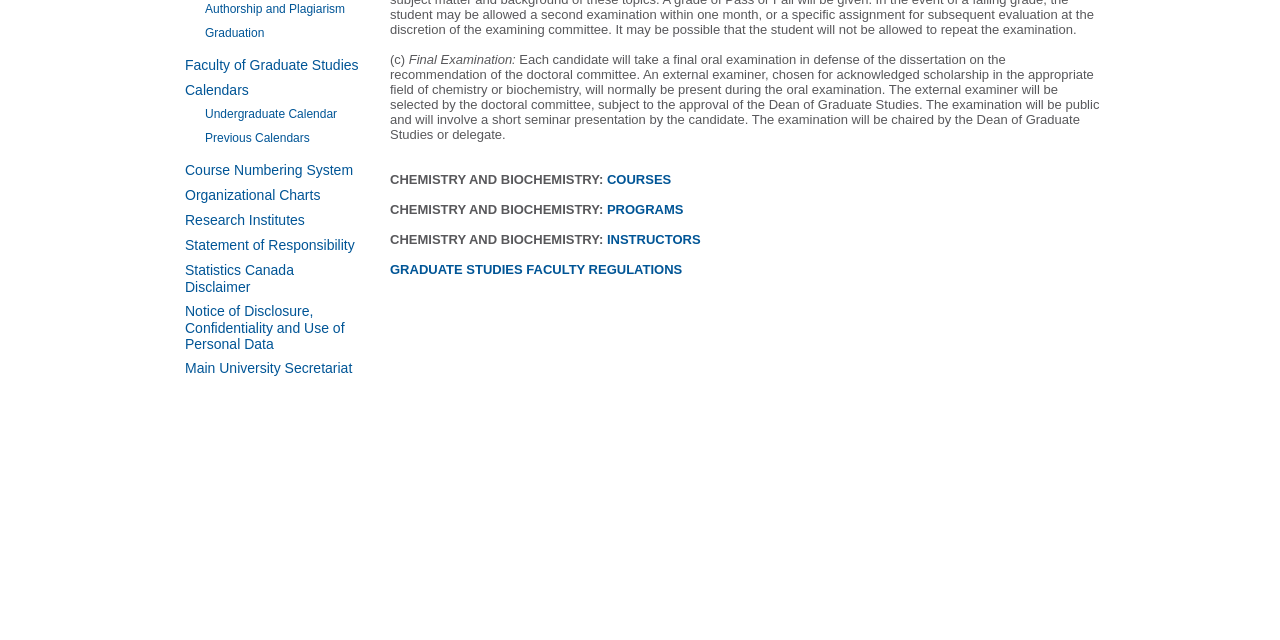Identify the bounding box coordinates of the HTML element based on this description: "PROGRAMS".

[0.471, 0.315, 0.534, 0.339]